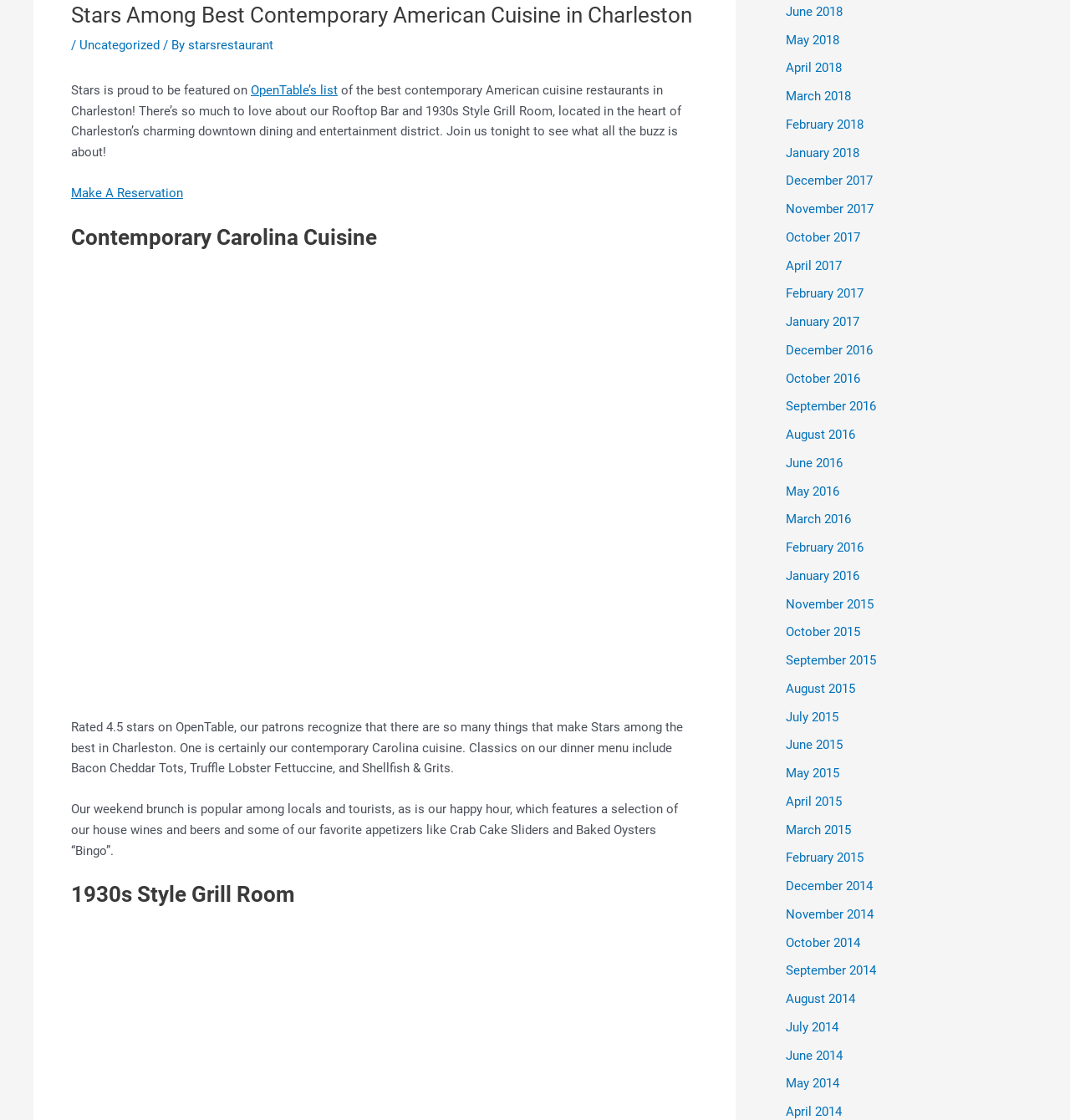Determine the bounding box coordinates of the clickable region to execute the instruction: "Click on 'Make A Reservation'". The coordinates should be four float numbers between 0 and 1, denoted as [left, top, right, bottom].

[0.066, 0.166, 0.171, 0.179]